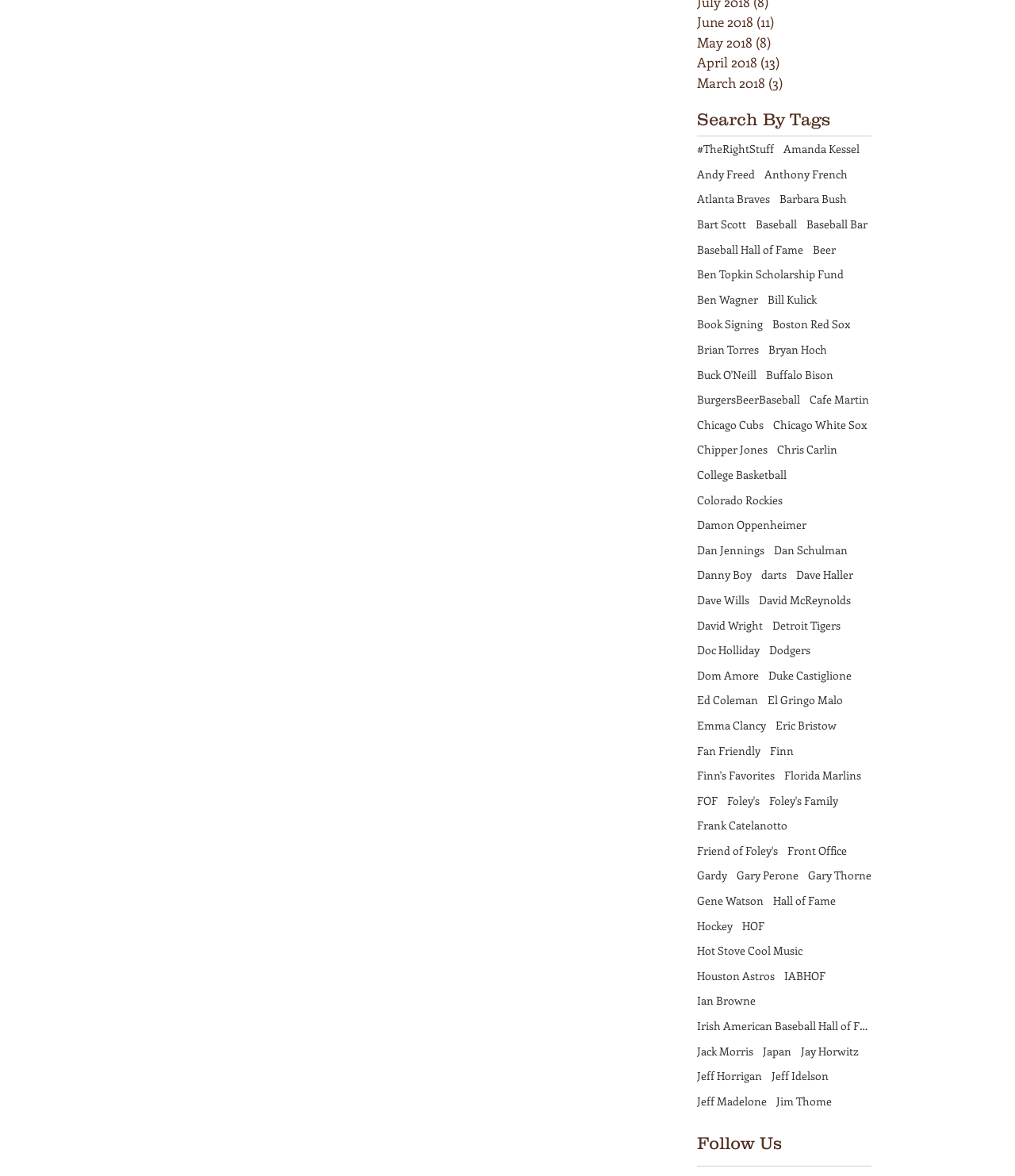From the webpage screenshot, identify the region described by Finn's Favorites. Provide the bounding box coordinates as (top-left x, top-left y, bottom-right x, bottom-right y), with each value being a floating point number between 0 and 1.

[0.687, 0.653, 0.763, 0.666]